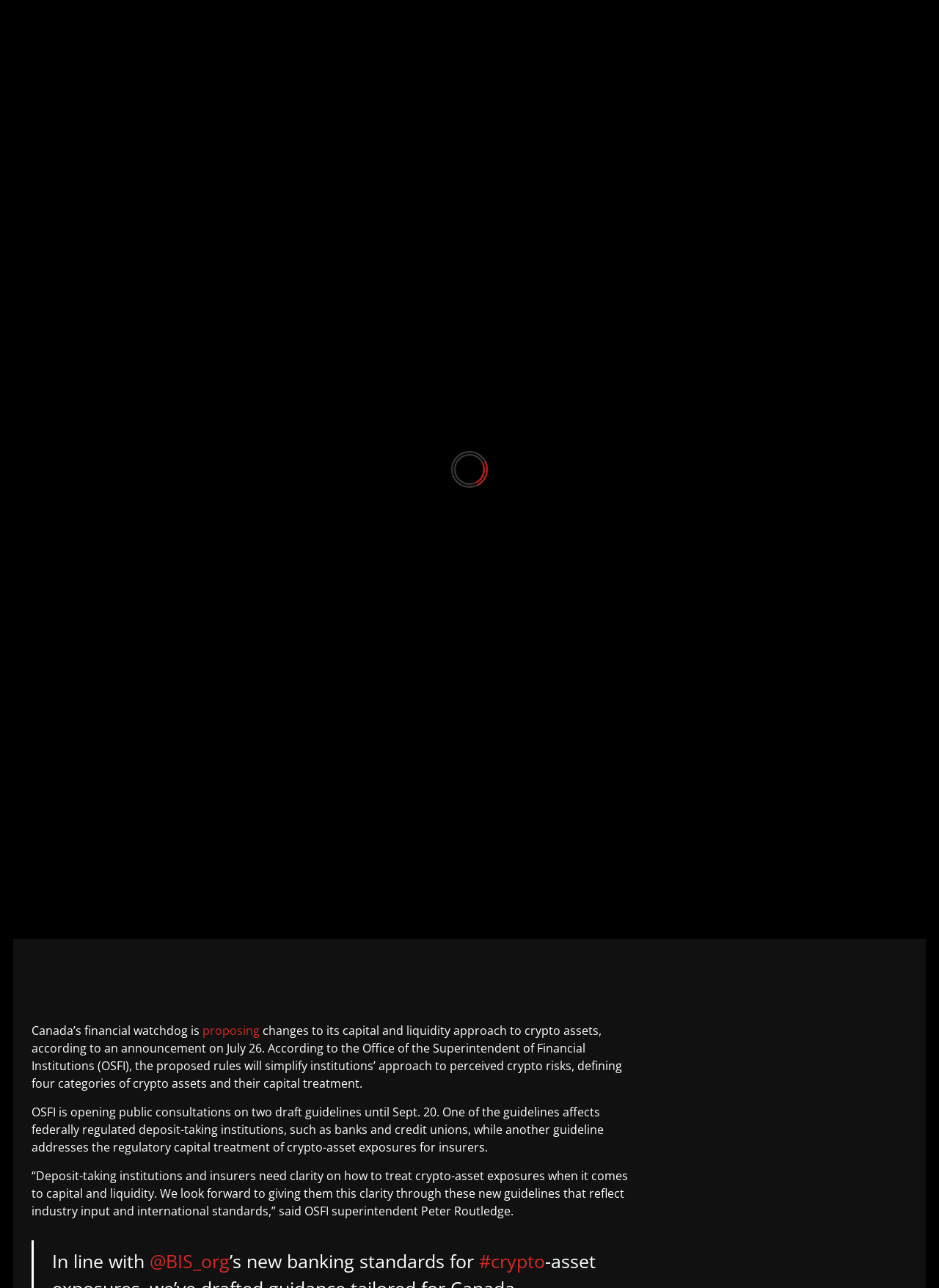Please find the bounding box coordinates of the element's region to be clicked to carry out this instruction: "Click on 'proposing'".

[0.216, 0.794, 0.277, 0.806]